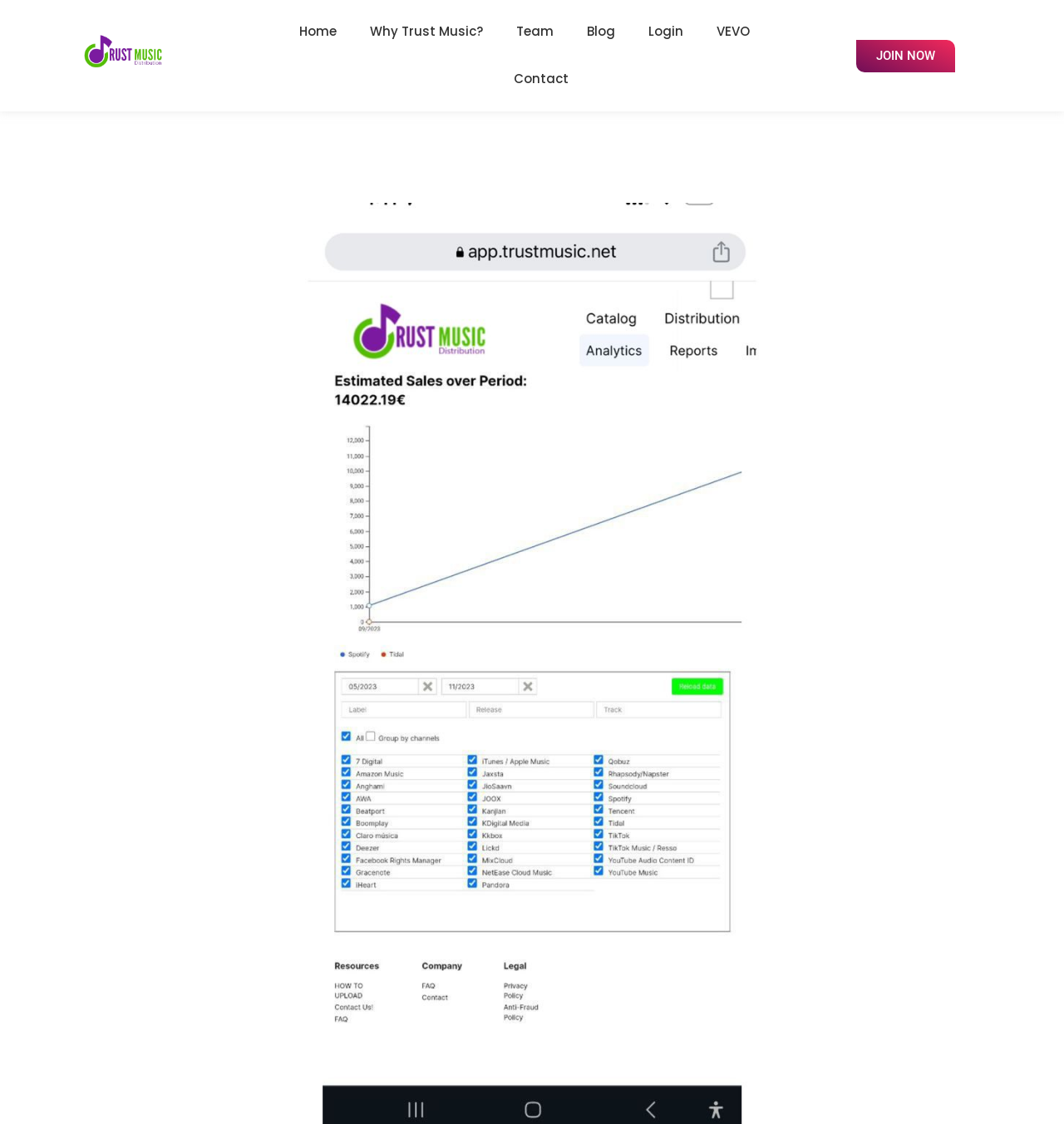Please specify the bounding box coordinates for the clickable region that will help you carry out the instruction: "join Trust Music now".

[0.804, 0.035, 0.897, 0.064]